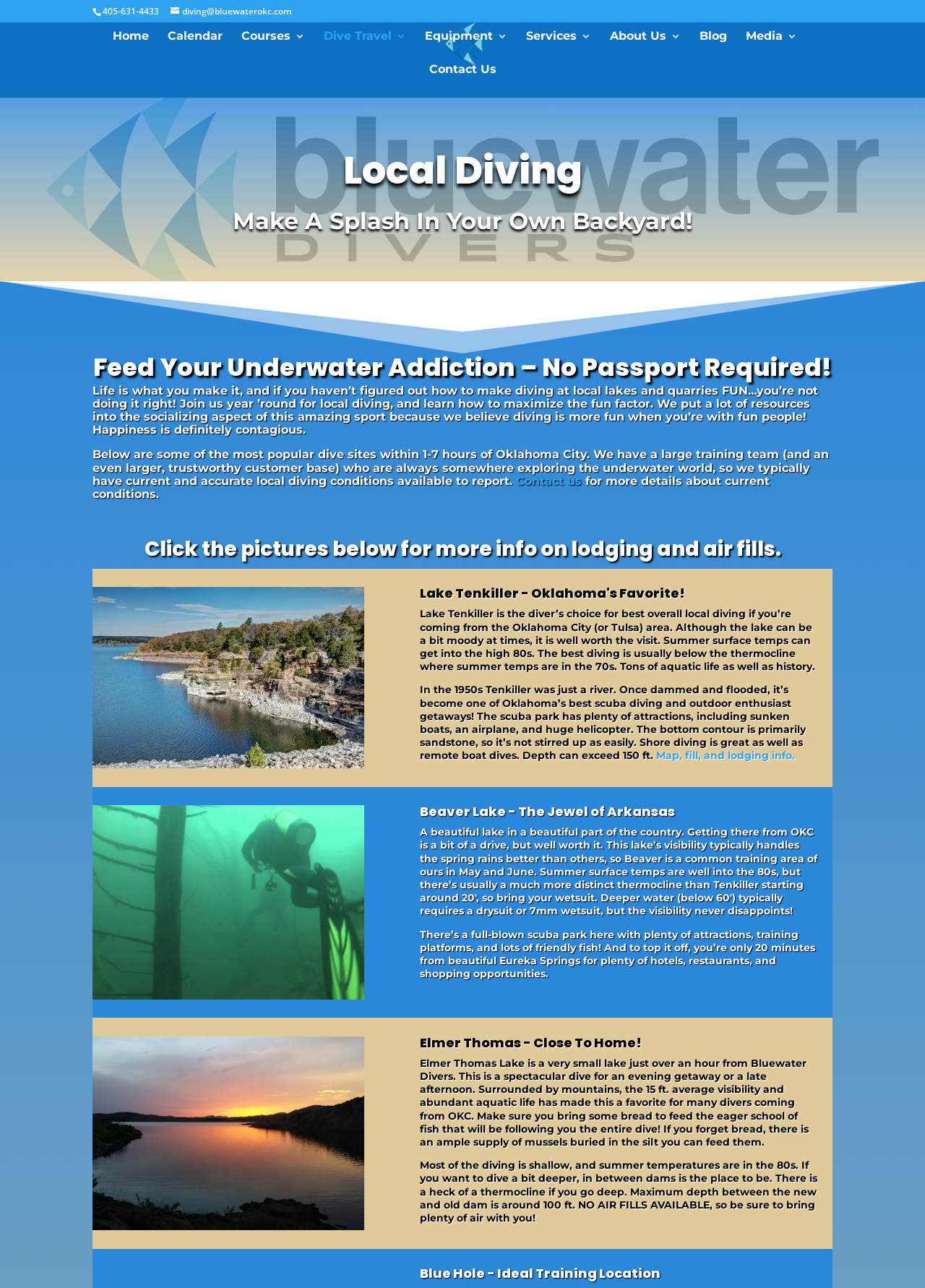Please find and report the bounding box coordinates of the element to click in order to perform the following action: "Go to the Home page". The coordinates should be expressed as four float numbers between 0 and 1, in the format [left, top, right, bottom].

[0.121, 0.024, 0.161, 0.05]